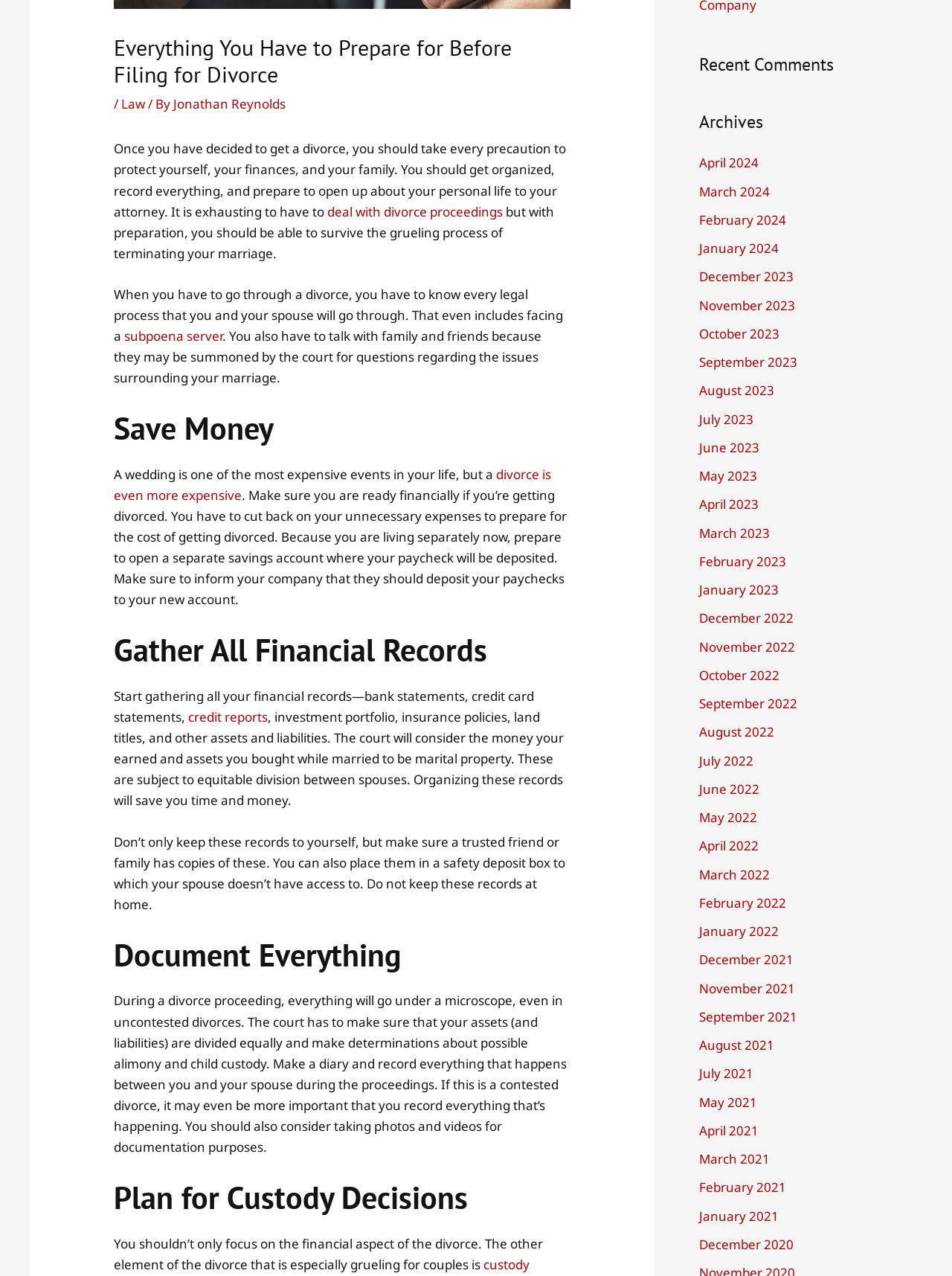Please determine the bounding box of the UI element that matches this description: March 2022. The coordinates should be given as (top-left x, top-left y, bottom-right x, bottom-right y), with all values between 0 and 1.

[0.734, 0.678, 0.809, 0.692]